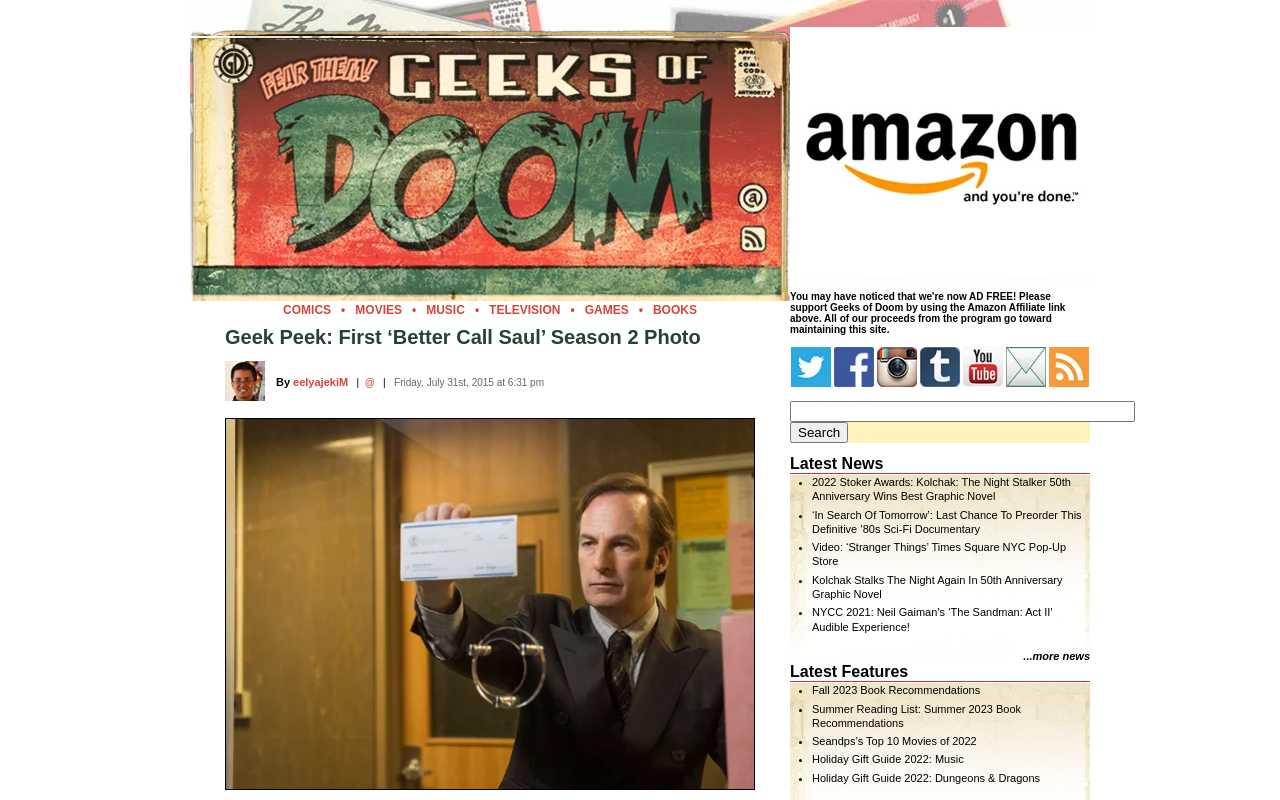Locate the bounding box coordinates of the element you need to click to accomplish the task described by this instruction: "Click on the 'Amazon.com' link".

[0.617, 0.335, 0.852, 0.349]